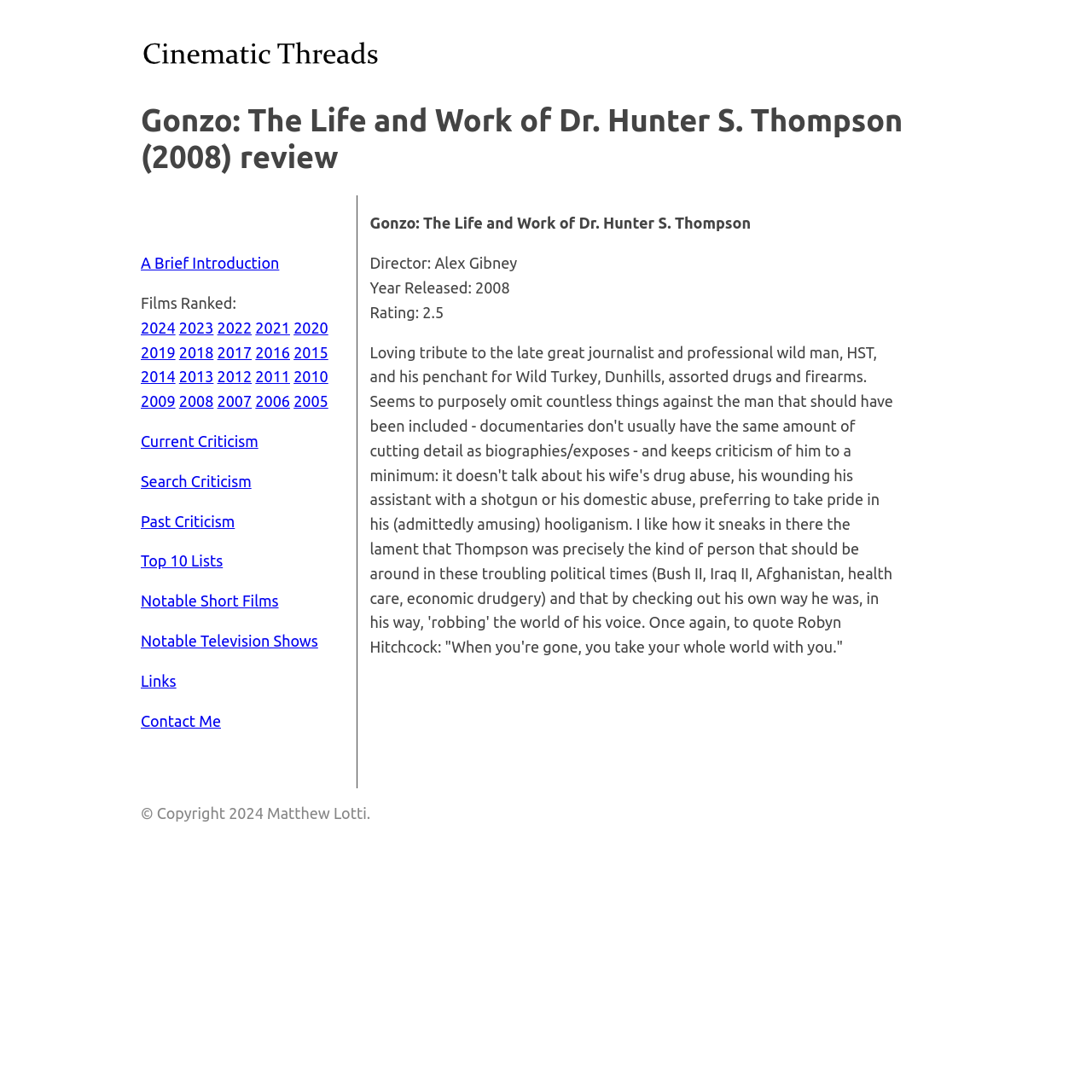Kindly determine the bounding box coordinates for the area that needs to be clicked to execute this instruction: "Click the 'Cinematic Threads Logo' link".

[0.129, 0.055, 0.353, 0.07]